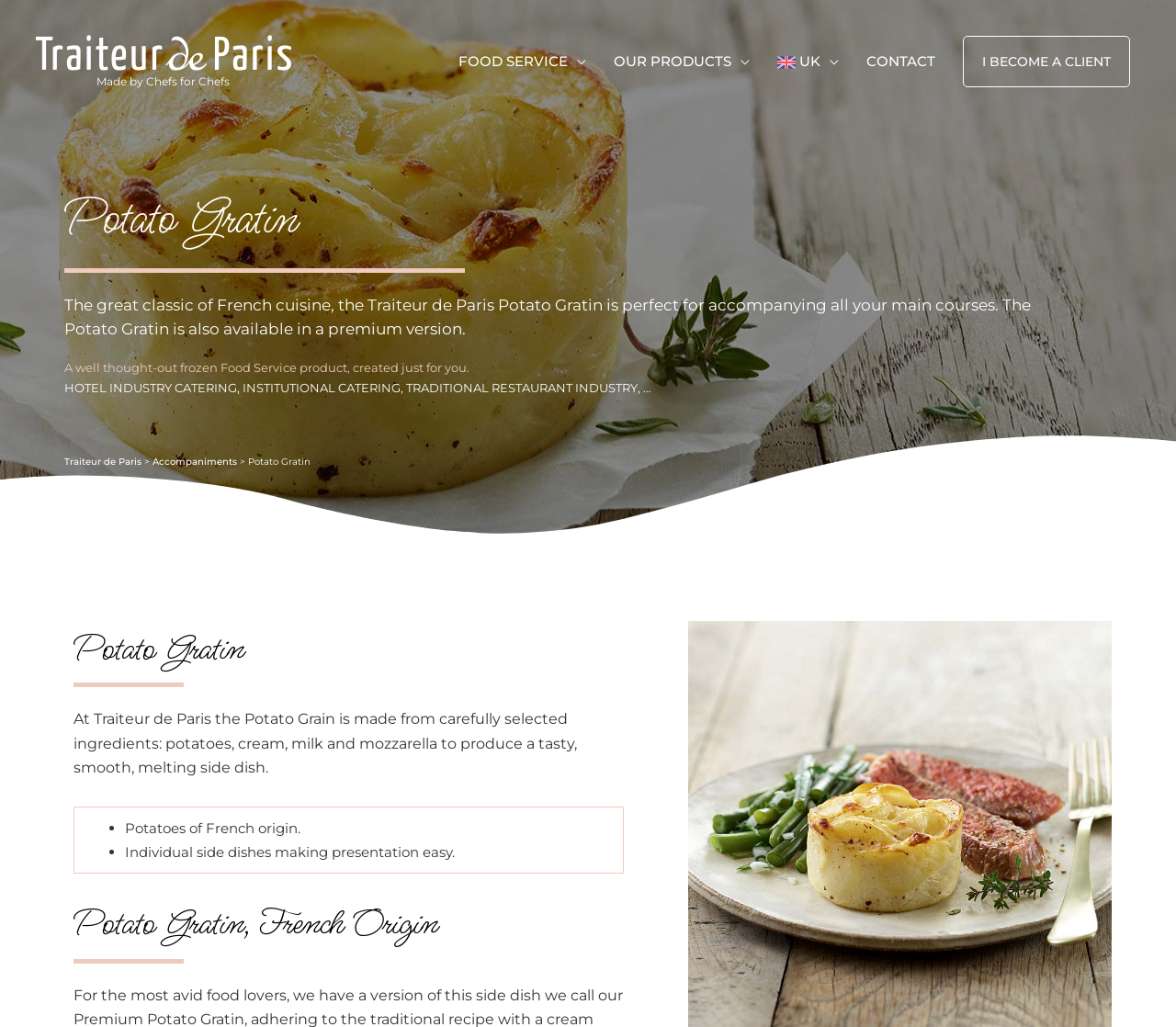Using the format (top-left x, top-left y, bottom-right x, bottom-right y), provide the bounding box coordinates for the described UI element. All values should be floating point numbers between 0 and 1: I BECOME A CLIENT

[0.819, 0.035, 0.961, 0.085]